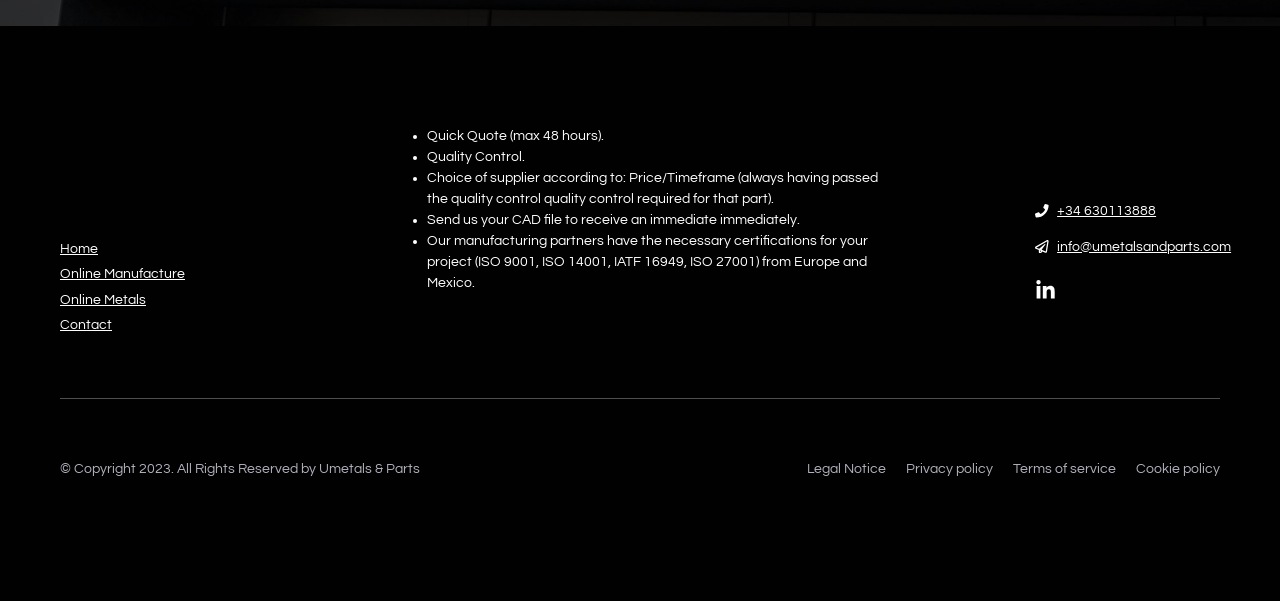Based on the image, please respond to the question with as much detail as possible:
What is the company's contact number?

The contact number can be found on the right side of the webpage, below the figure element, in the link element with the text '+34 630113888'.